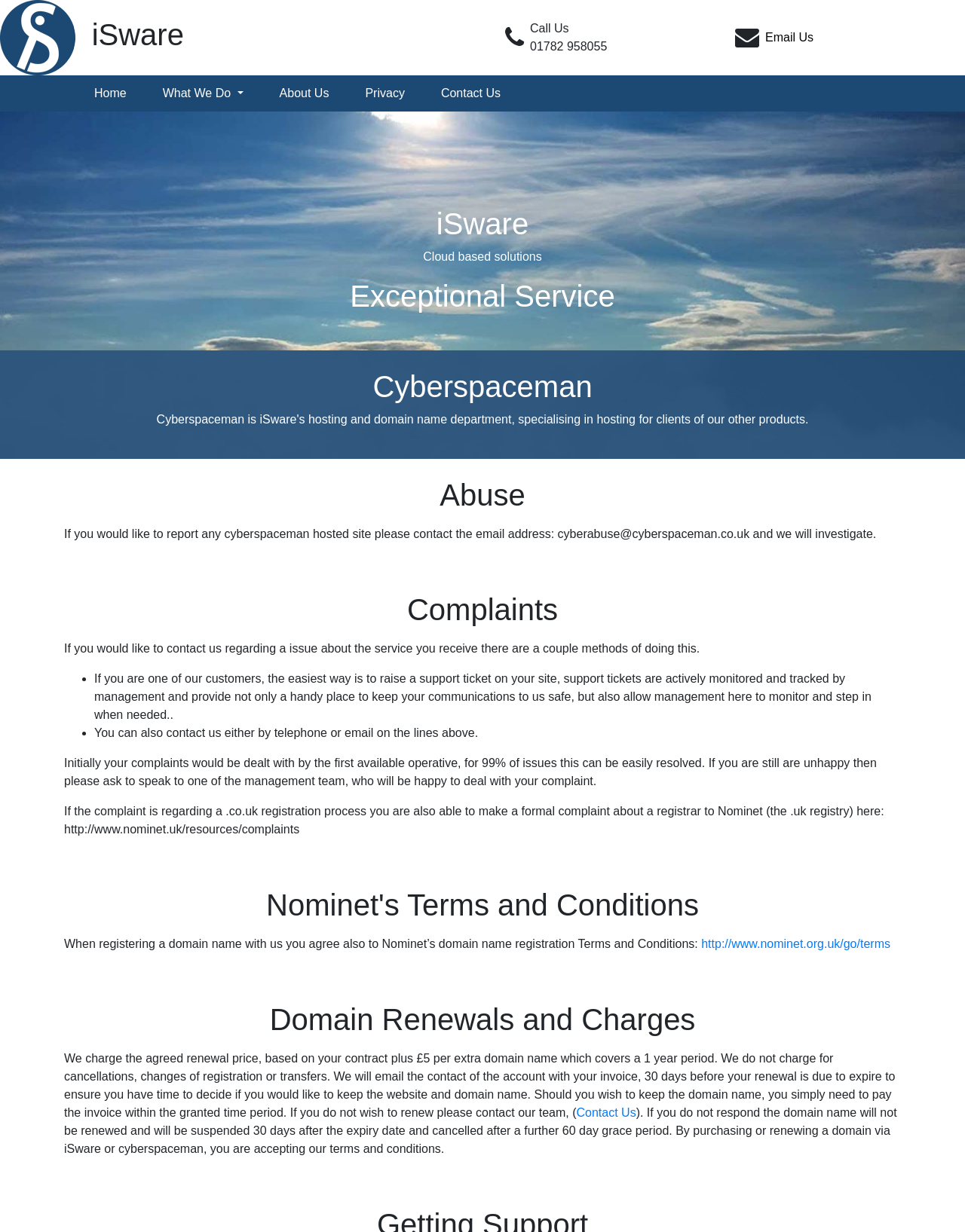What is the purpose of the carousel image?
Carefully analyze the image and provide a detailed answer to the question.

I couldn't find any information about the purpose of the carousel image on the webpage. The image is simply labeled as 'Carousel Image' without any additional context or description.